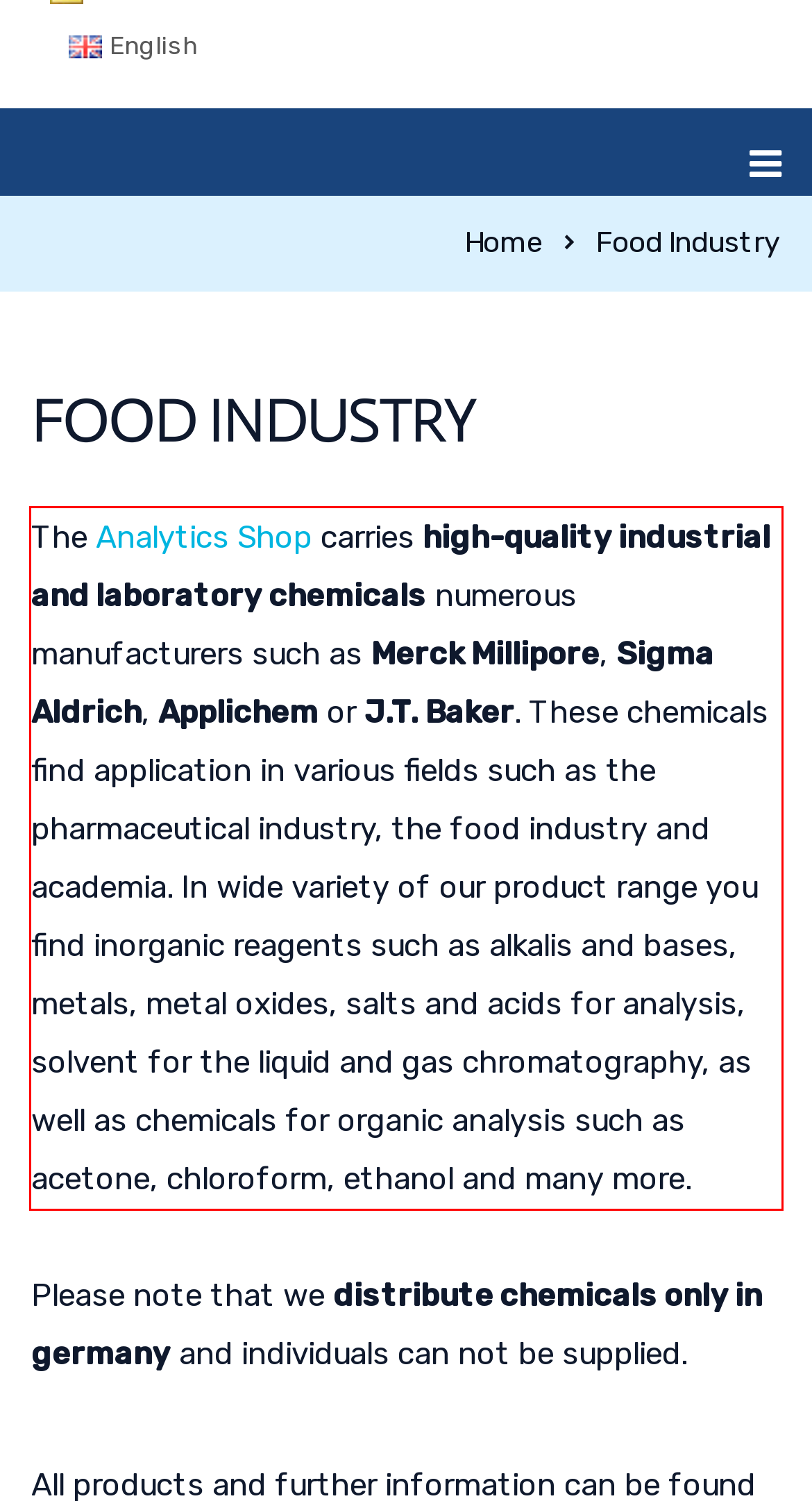You are presented with a screenshot containing a red rectangle. Extract the text found inside this red bounding box.

The Analytics Shop carries high-quality industrial and laboratory chemicals numerous manufacturers such as Merck Millipore, Sigma Aldrich, Applichem or J.T. Baker. These chemicals find application in various fields such as the pharmaceutical industry, the food industry and academia. In wide variety of our product range you find inorganic reagents such as alkalis and bases, metals, metal oxides, salts and acids for analysis, solvent for the liquid and gas chromatography, as well as chemicals for organic analysis such as acetone, chloroform, ethanol and many more.